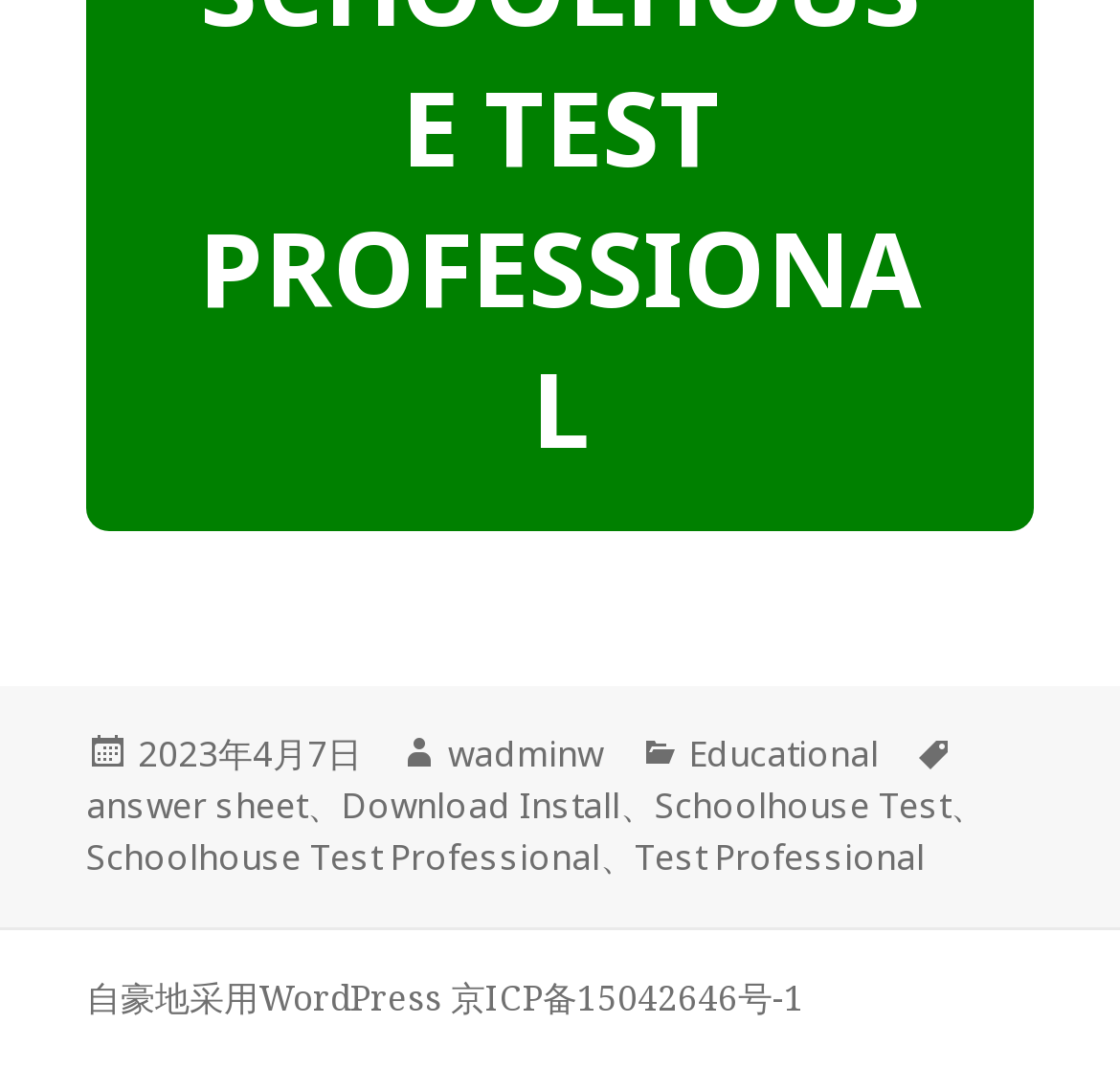Please provide a detailed answer to the question below by examining the image:
What are the tags associated with the article?

I found the tags by looking at the footer section of the webpage, where it says '标签' followed by a list of links with the tag names.